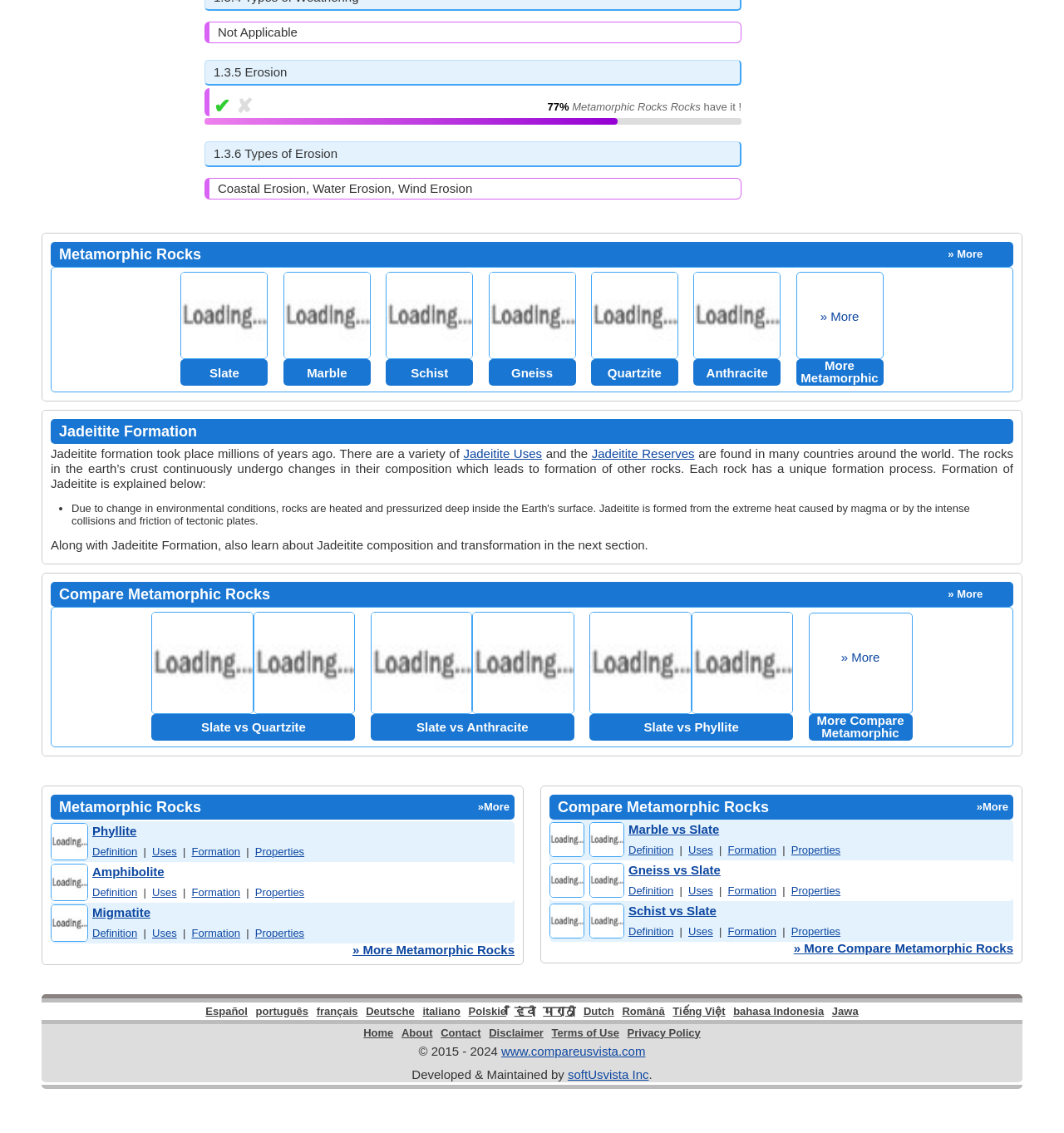Using the provided element description, identify the bounding box coordinates as (top-left x, top-left y, bottom-right x, bottom-right y). Ensure all values are between 0 and 1. Description: Home

[0.342, 0.906, 0.37, 0.917]